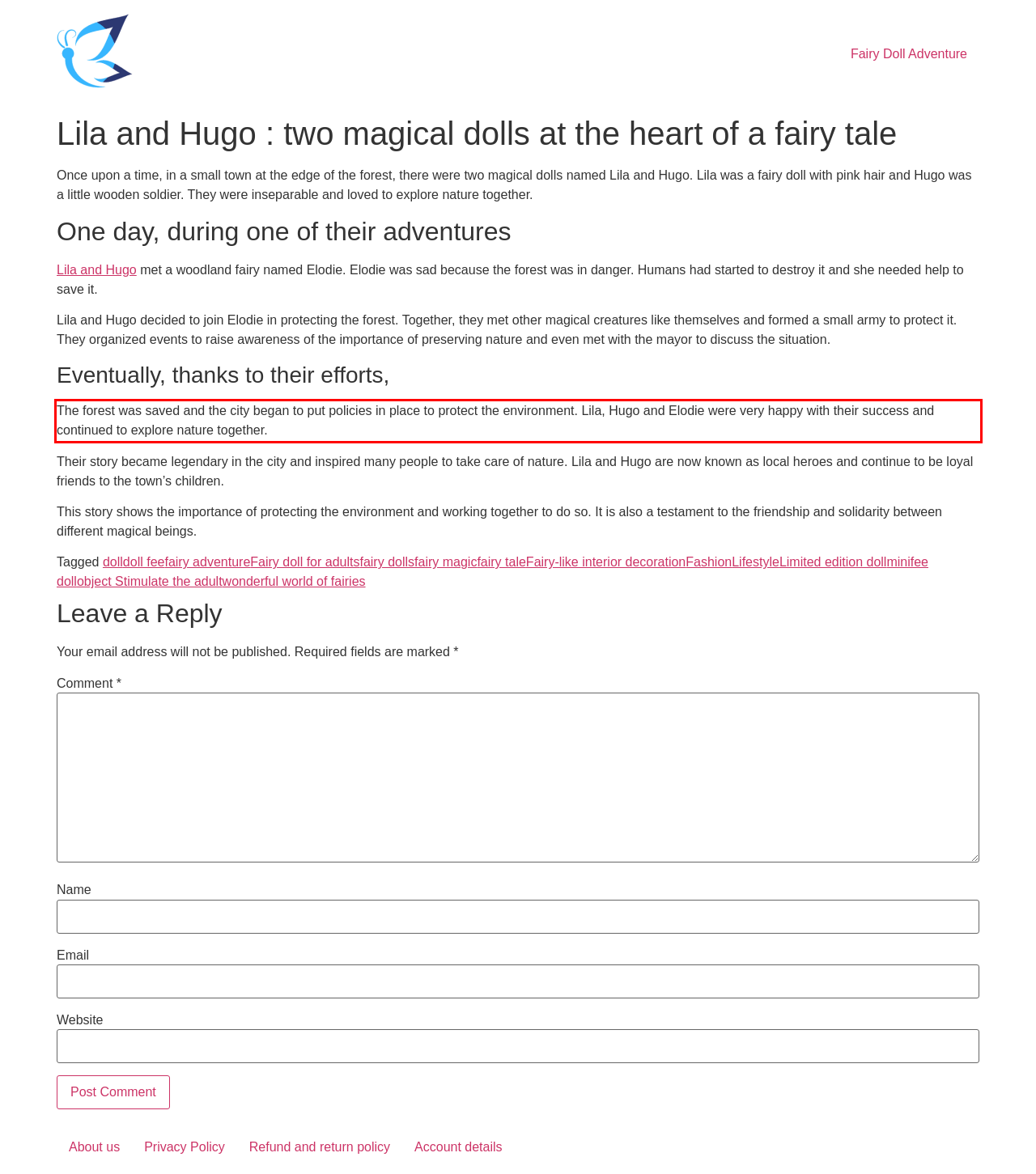Examine the webpage screenshot and use OCR to recognize and output the text within the red bounding box.

The forest was saved and the city began to put policies in place to protect the environment. Lila, Hugo and Elodie were very happy with their success and continued to explore nature together.